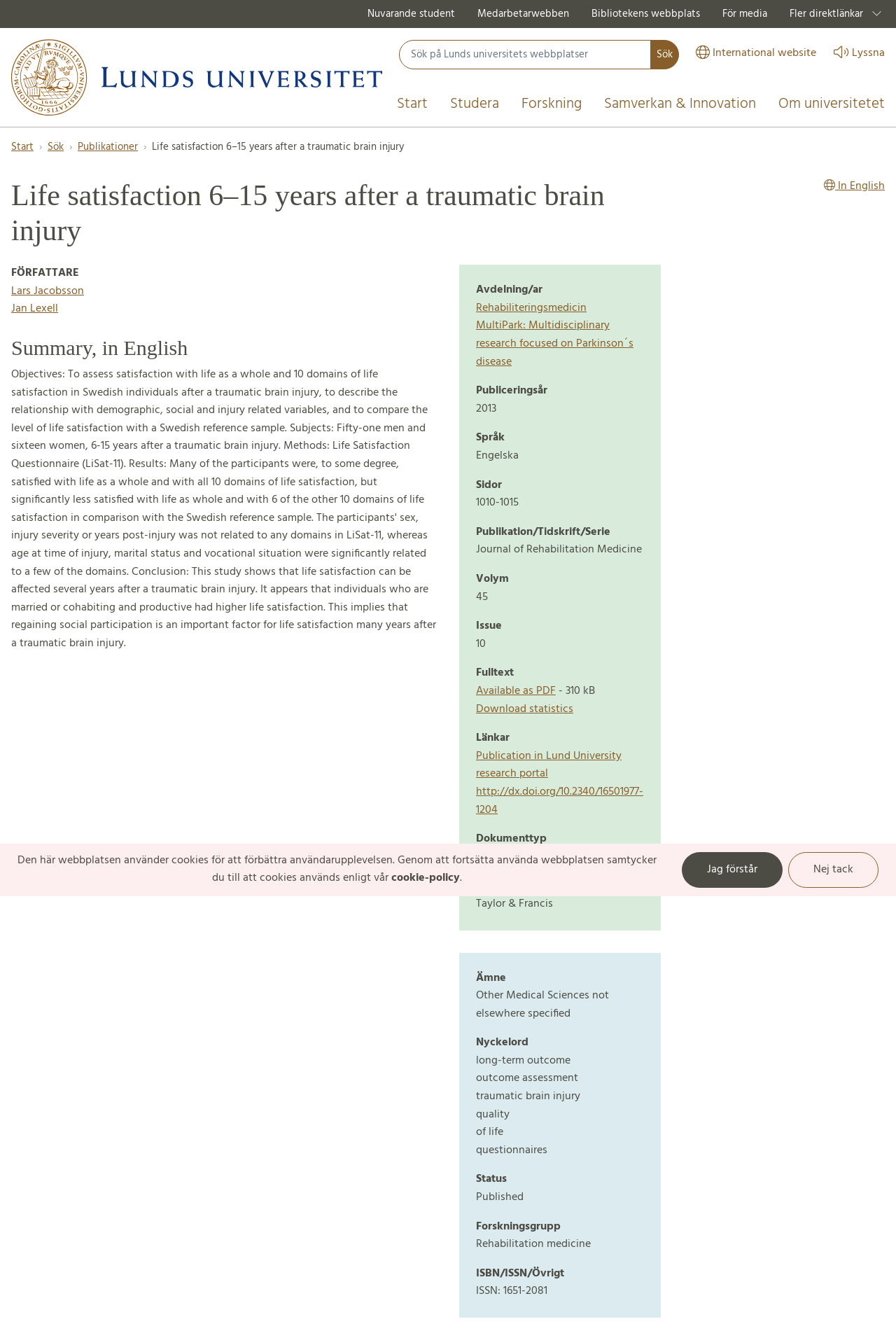Locate and provide the bounding box coordinates for the HTML element that matches this description: "Bibliotekens webbplats".

[0.648, 0.0, 0.794, 0.021]